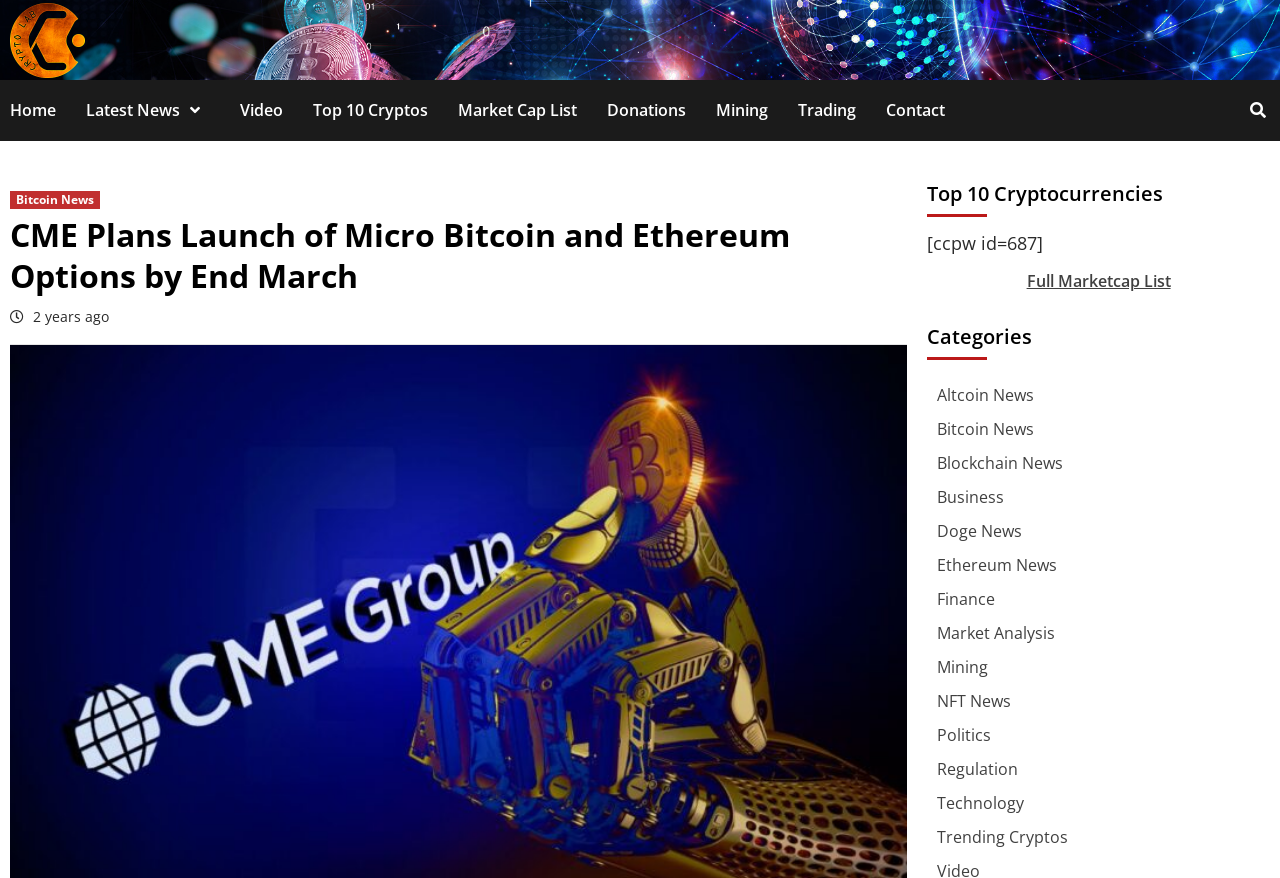Locate the UI element described by Market Cap List and provide its bounding box coordinates. Use the format (top-left x, top-left y, bottom-right x, bottom-right y) with all values as floating point numbers between 0 and 1.

[0.358, 0.091, 0.474, 0.16]